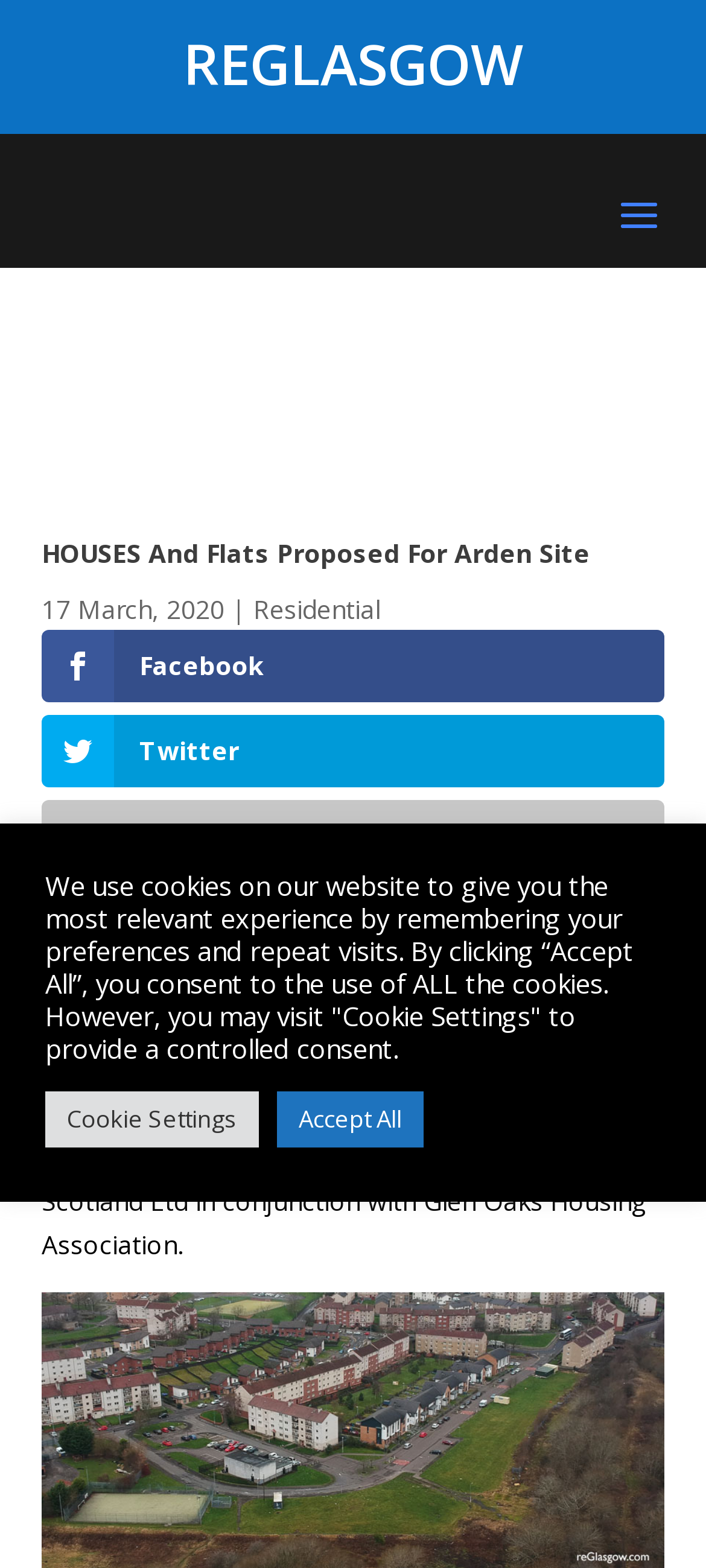Please analyze the image and provide a thorough answer to the question:
Who is building the properties?

According to the webpage, 'The properties on a vacant 2.5-acre grassed site in Kilmuir Crescent would be built by AS Homes Scotland Ltd in conjunction with Glen Oaks Housing Association.' This implies that AS Homes Scotland Ltd is the primary builder of the properties, in collaboration with Glen Oaks Housing Association.